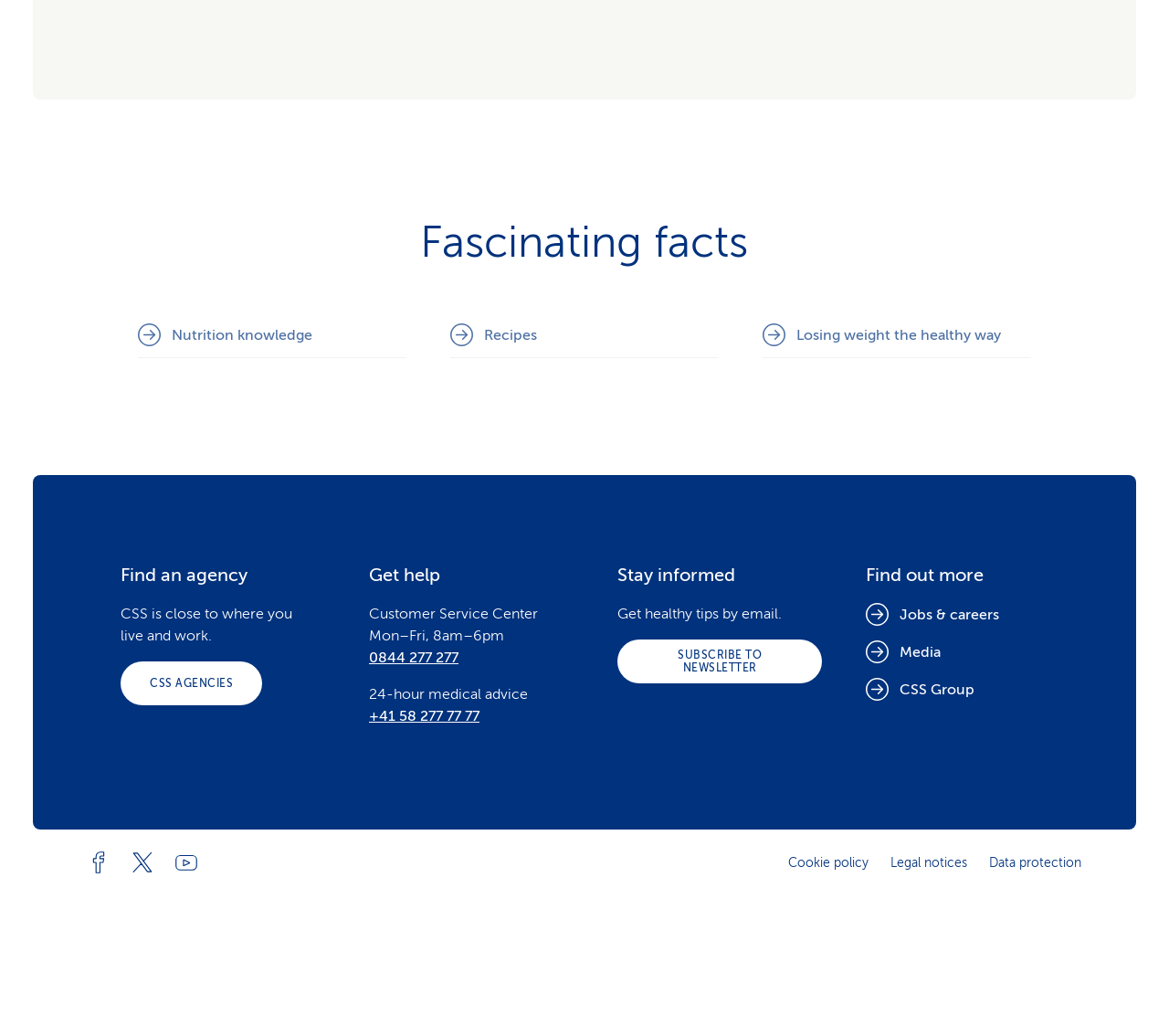Analyze the image and give a detailed response to the question:
What social media platforms does CSS have?

The webpage has links to 'Facebook', 'Twitter', and 'YouTube' at the bottom, indicating that CSS has a presence on these social media platforms.